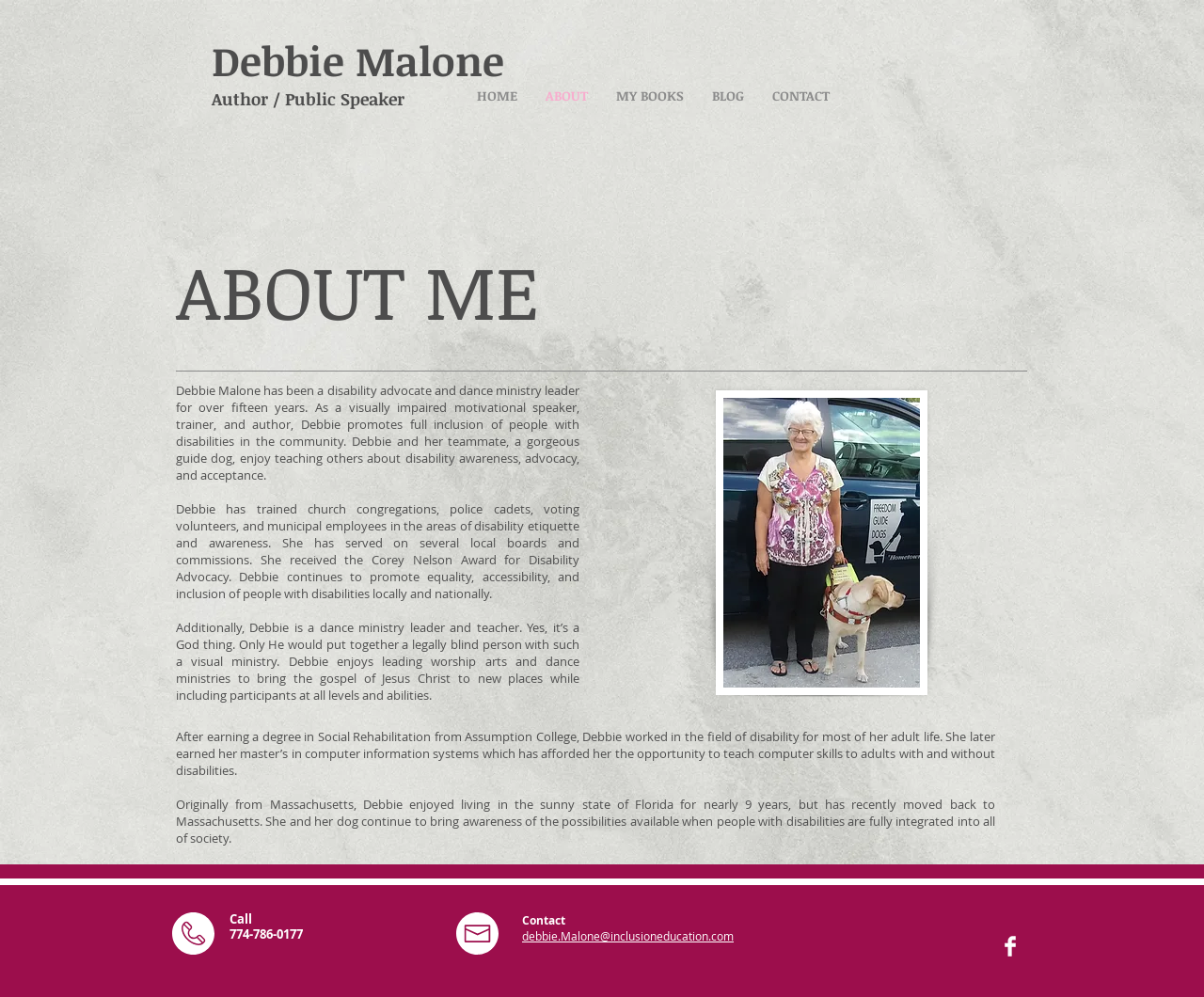Provide a one-word or short-phrase answer to the question:
What is Debbie Malone's profession?

Motivational speaker